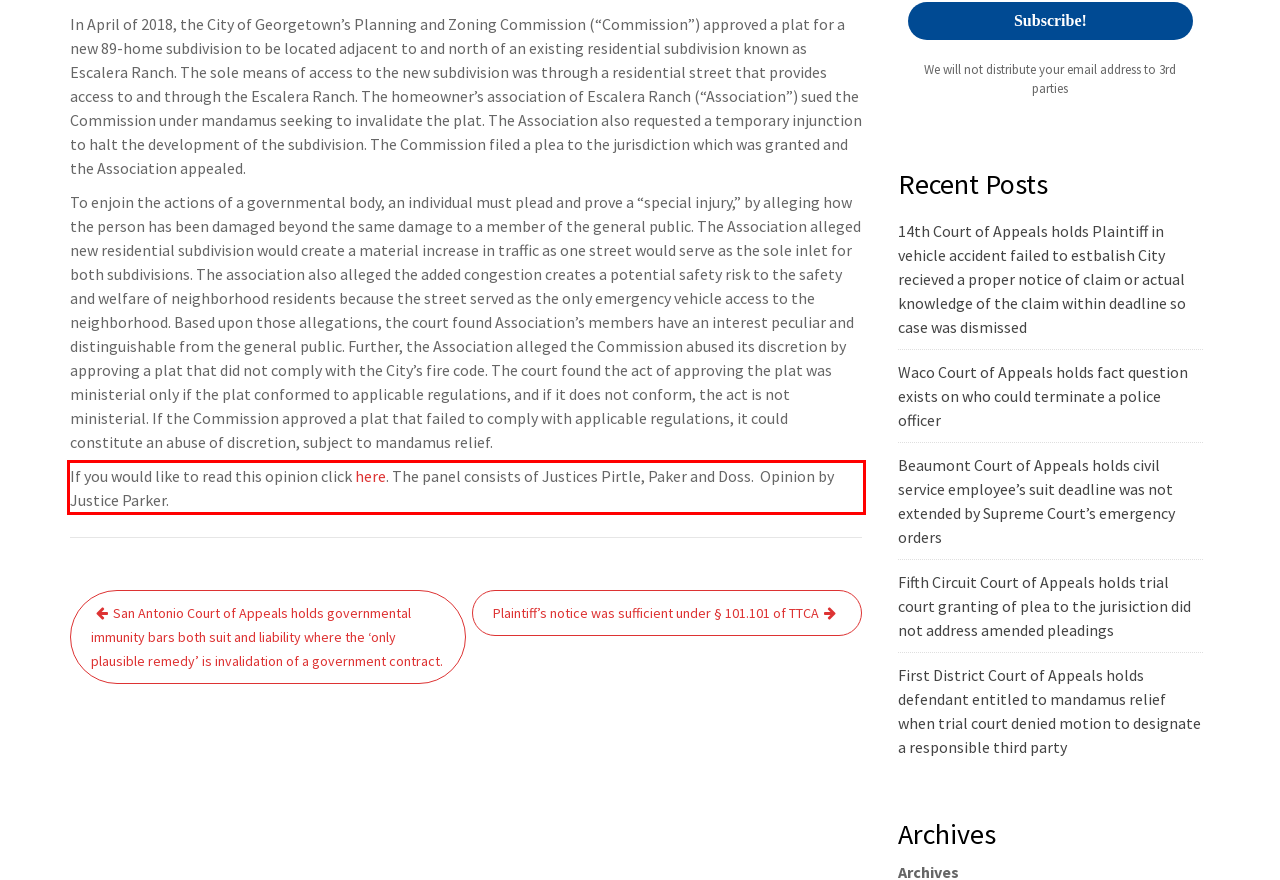Please analyze the screenshot of a webpage and extract the text content within the red bounding box using OCR.

If you would like to read this opinion click here. The panel consists of Justices Pirtle, Paker and Doss. Opinion by Justice Parker.